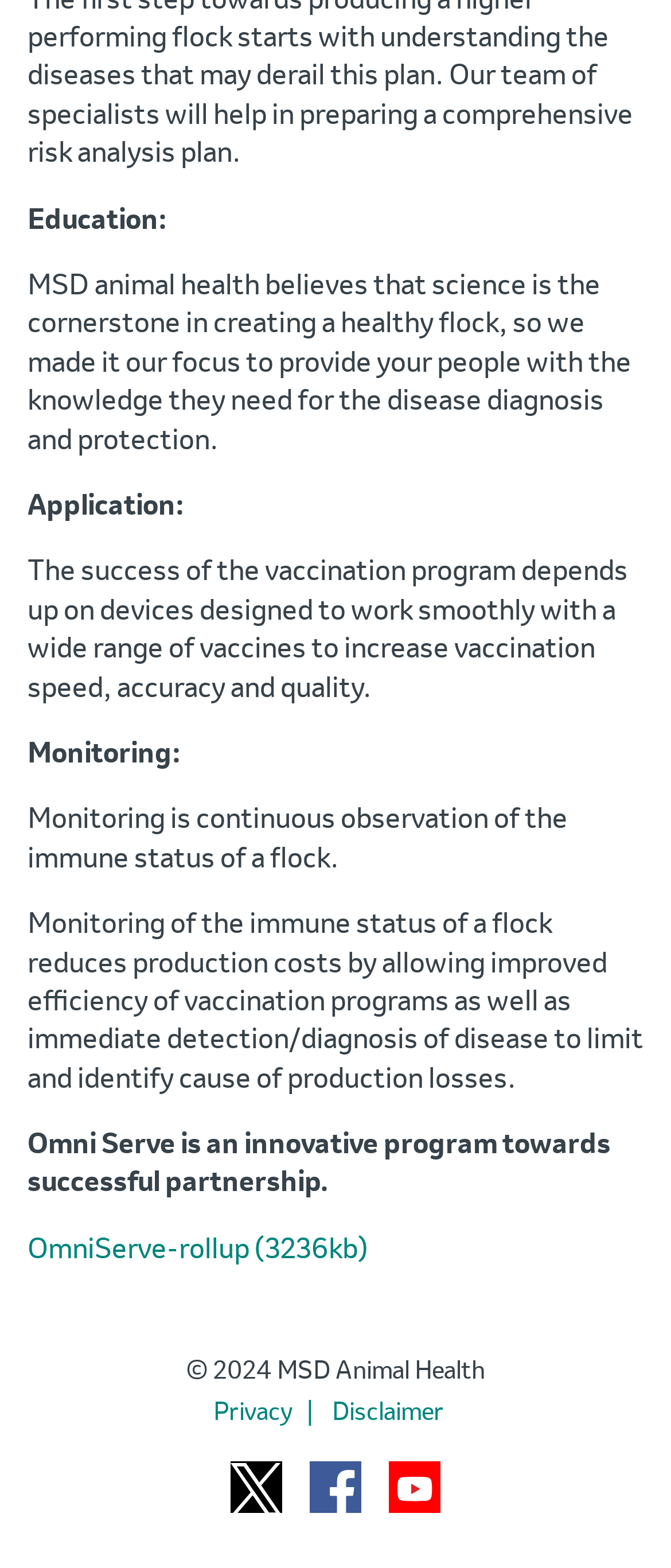What is the purpose of monitoring in a flock?
Please provide a comprehensive answer based on the information in the image.

Monitoring is continuous observation of the immune status of a flock, which reduces production costs by allowing improved efficiency of vaccination programs as well as immediate detection/diagnosis of disease to limit and identify cause of production losses.